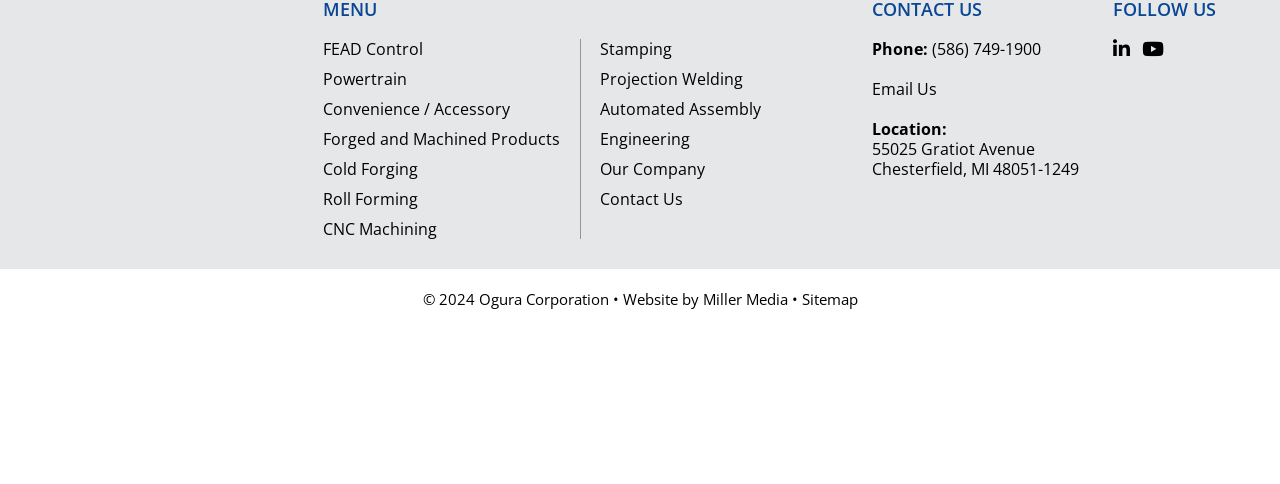Answer the question in a single word or phrase:
What is the company name on the top-left corner?

Lloyd's Register